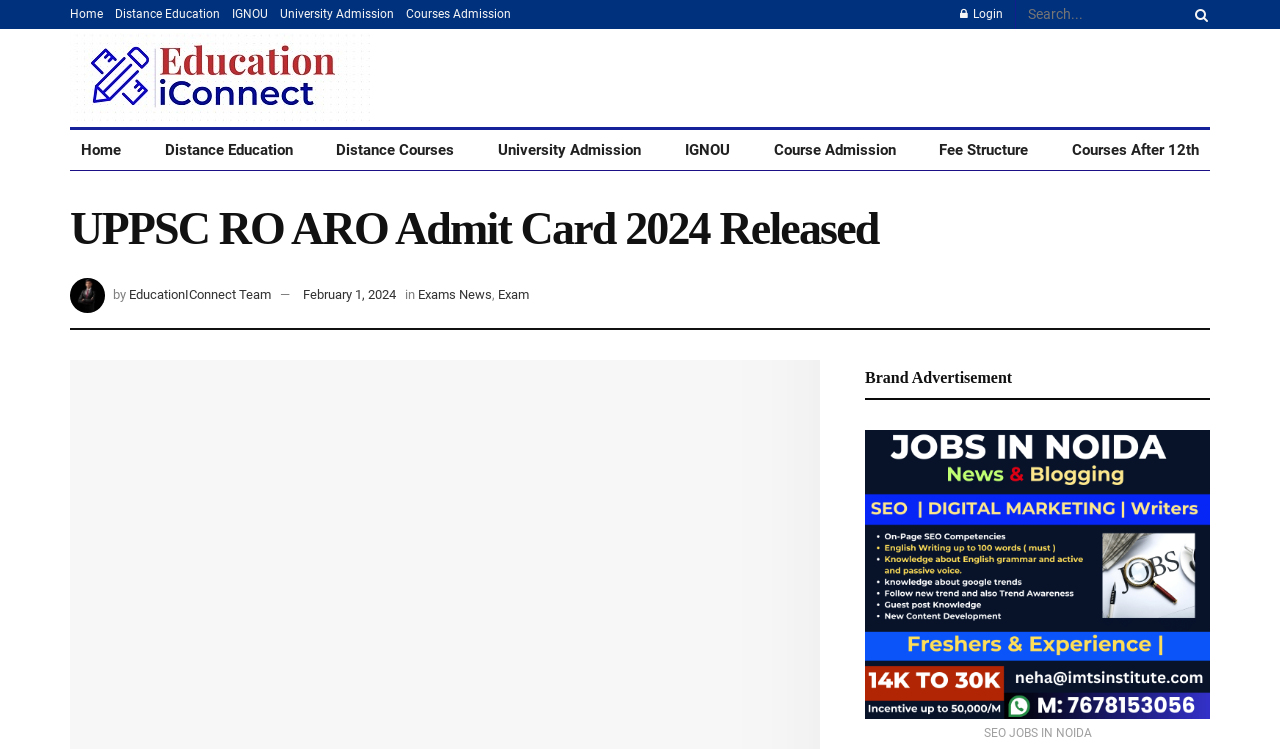Please specify the bounding box coordinates of the clickable section necessary to execute the following command: "read about UPPSC RO ARO Admit Card 2024".

[0.055, 0.263, 0.945, 0.347]